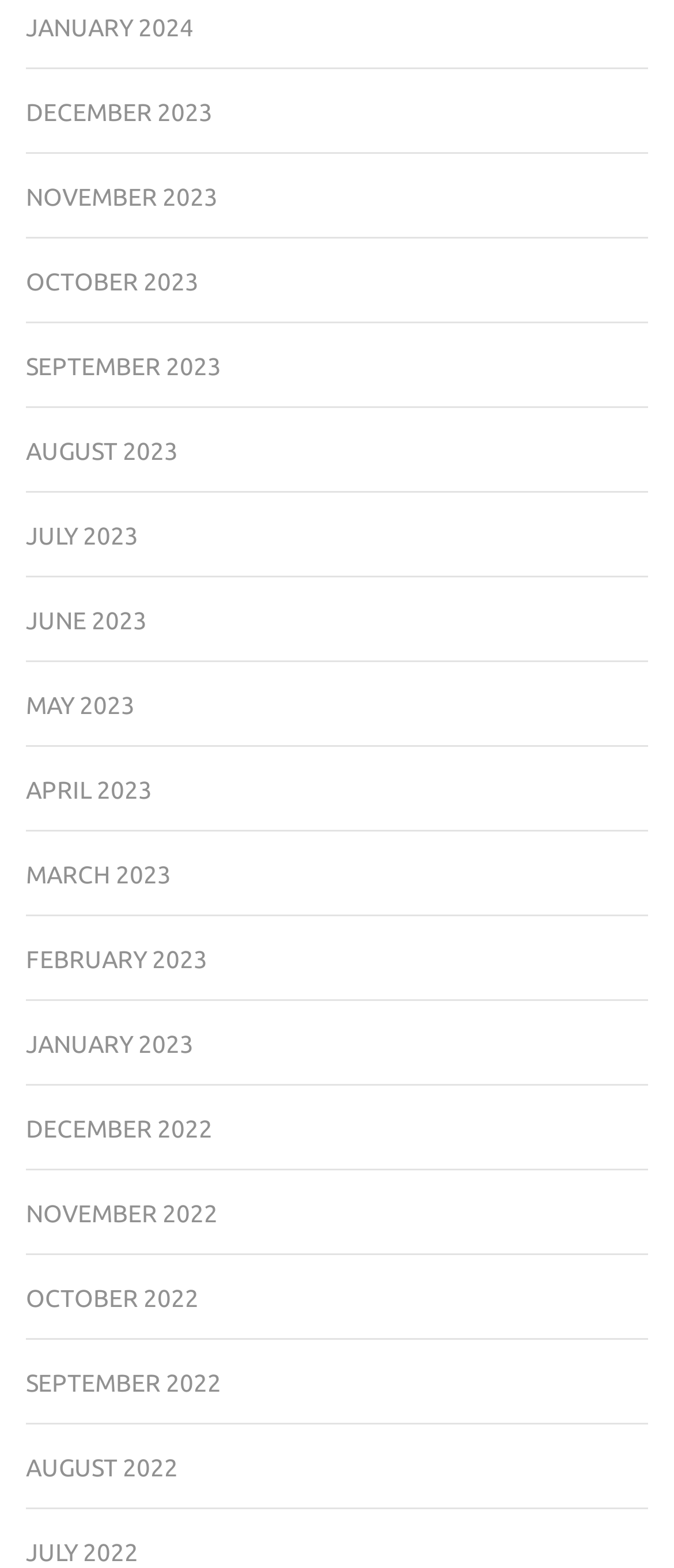What is the earliest month listed?
Give a single word or phrase answer based on the content of the image.

JANUARY 2022